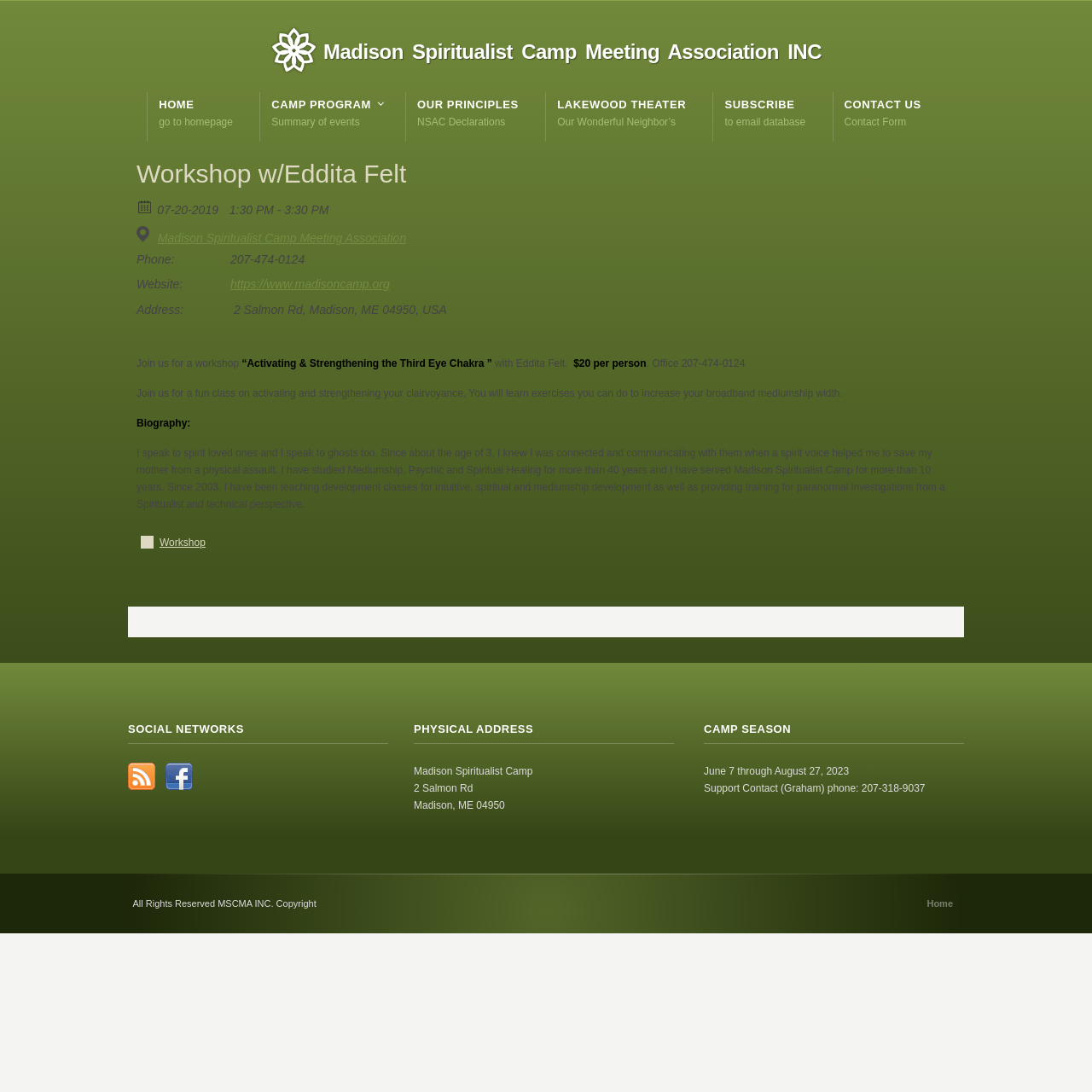Could you determine the bounding box coordinates of the clickable element to complete the instruction: "view camp program"? Provide the coordinates as four float numbers between 0 and 1, i.e., [left, top, right, bottom].

[0.249, 0.088, 0.347, 0.117]